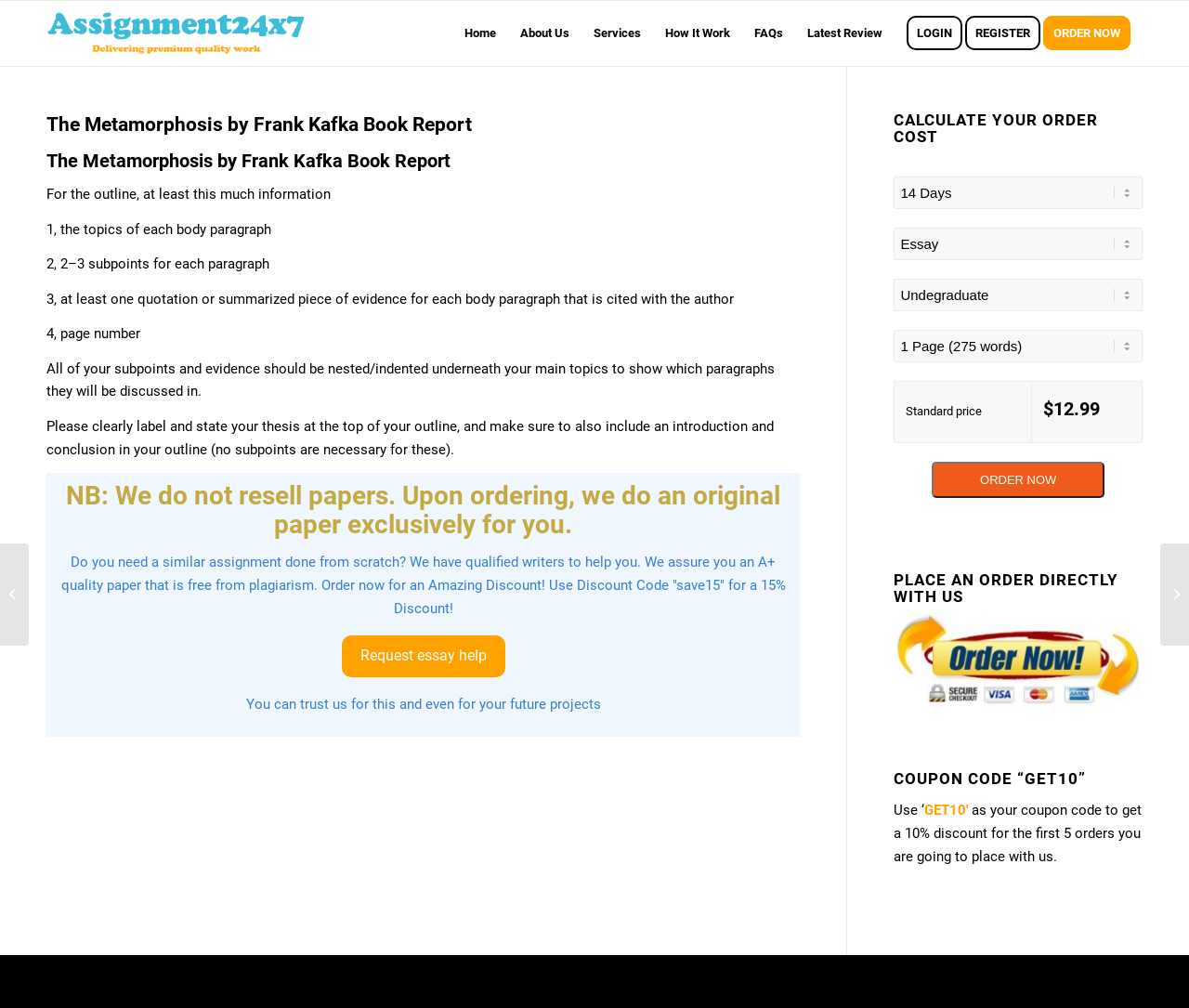Please find the main title text of this webpage.

The Metamorphosis by Frank Kafka Book Report